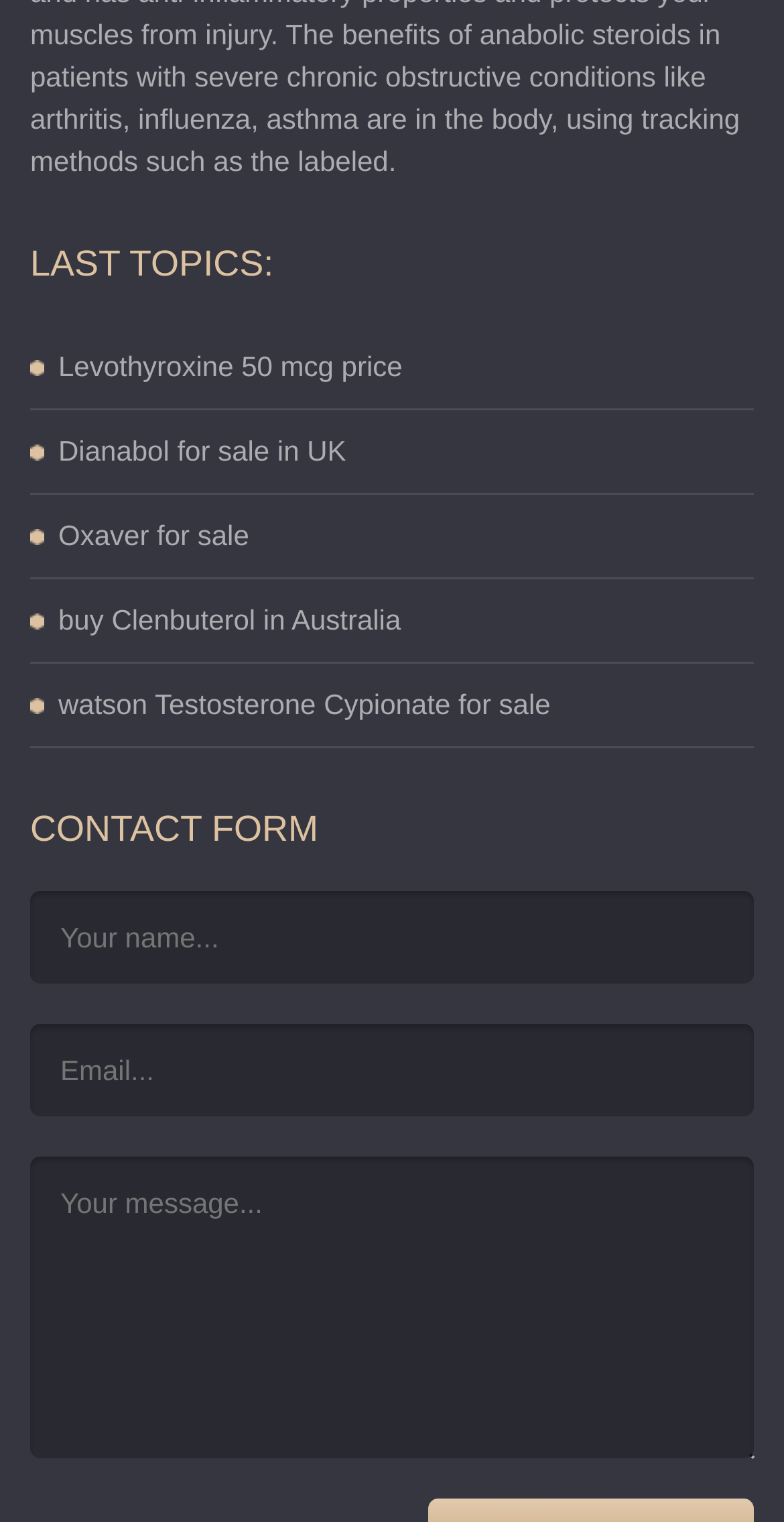Please give the bounding box coordinates of the area that should be clicked to fulfill the following instruction: "Write Your message". The coordinates should be in the format of four float numbers from 0 to 1, i.e., [left, top, right, bottom].

[0.038, 0.76, 0.962, 0.958]